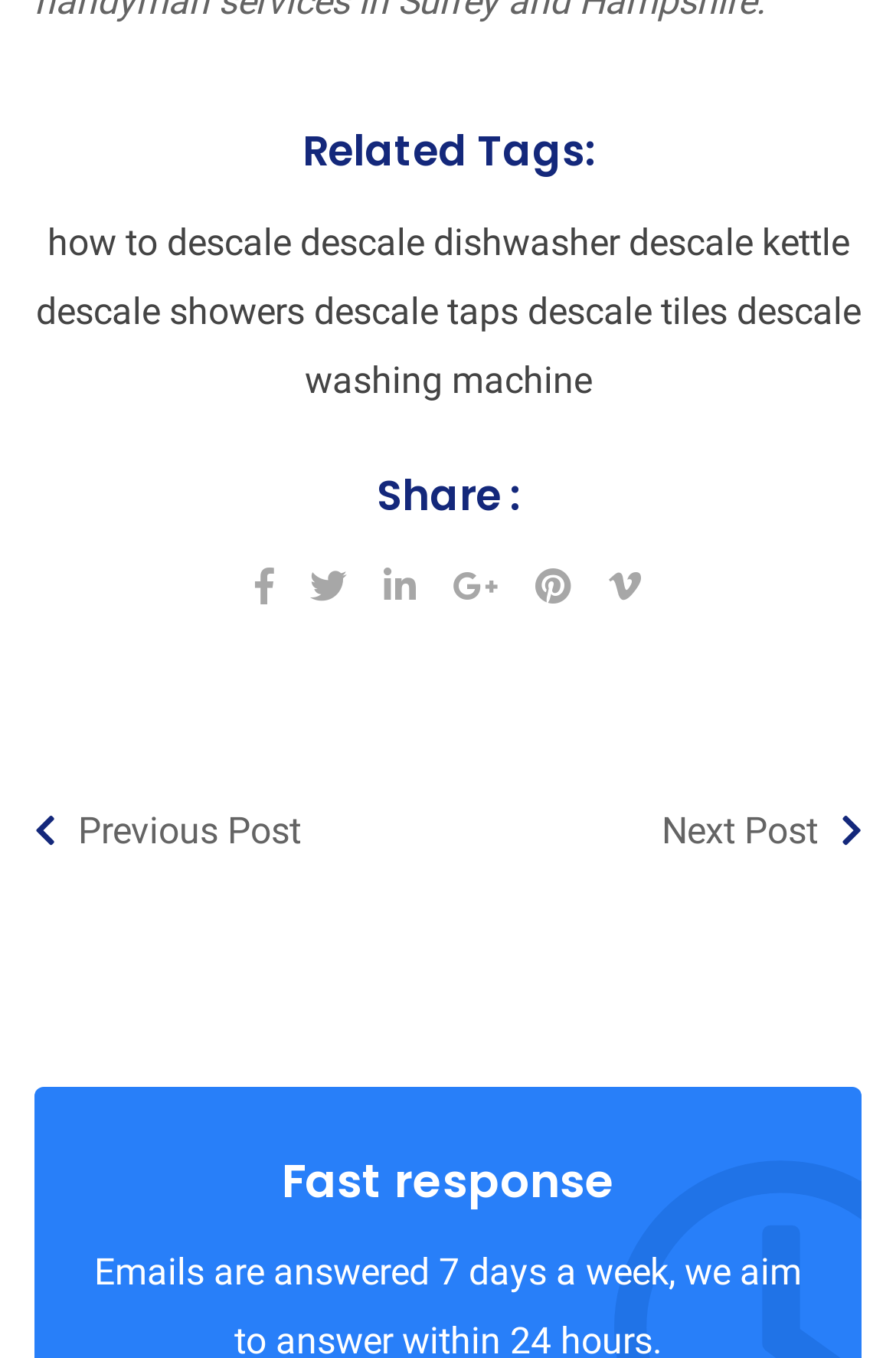Can you find the bounding box coordinates for the element that needs to be clicked to execute this instruction: "Go to the previous post"? The coordinates should be given as four float numbers between 0 and 1, i.e., [left, top, right, bottom].

[0.038, 0.596, 0.336, 0.628]